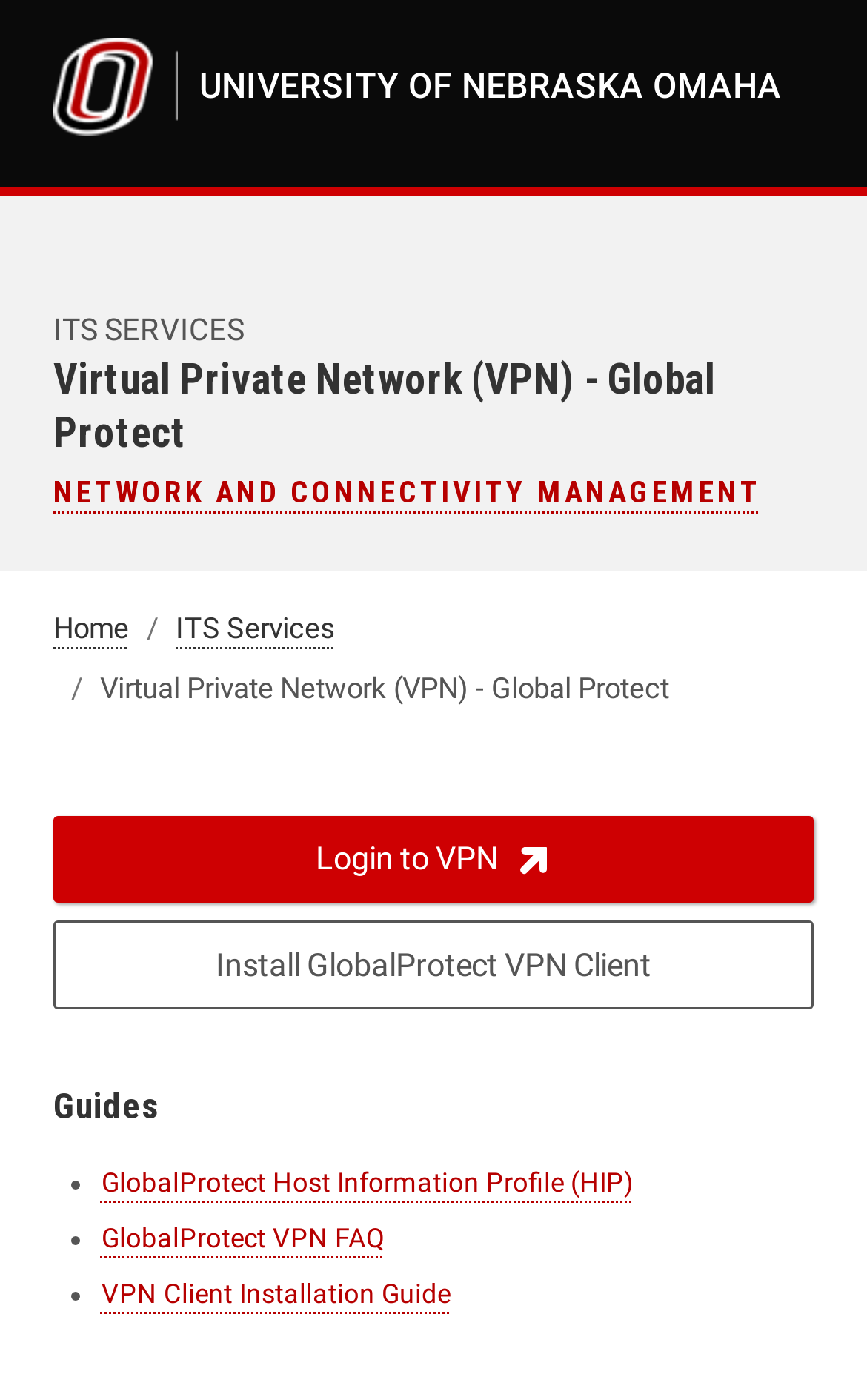What is the purpose of the 'Login to VPN' link?
Answer the question with a detailed and thorough explanation.

The 'Login to VPN' link is likely used to authenticate and access the Virtual Private Network (VPN) service, as it is placed prominently on the webpage and is related to the VPN service.